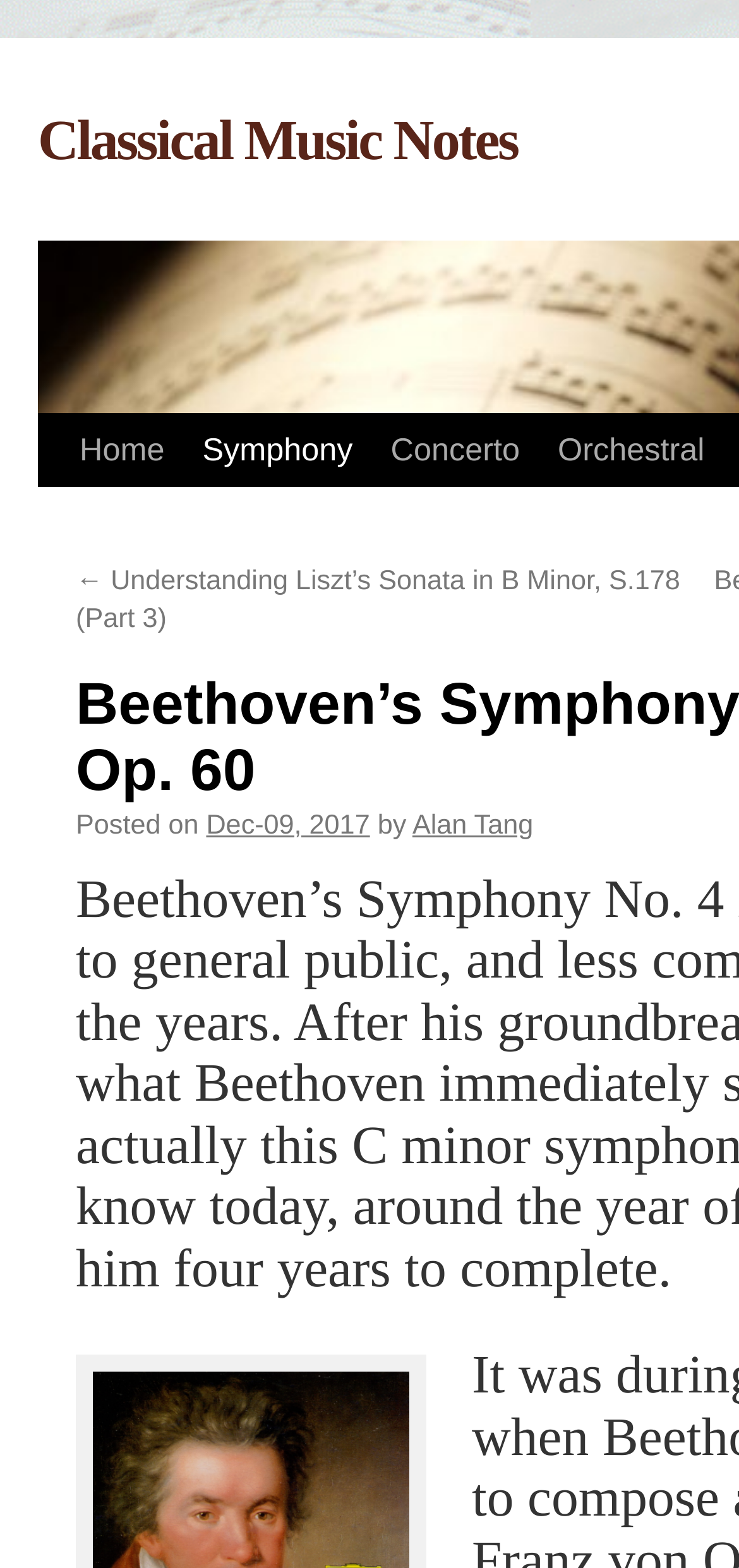Who is the author of the article?
Provide a detailed and well-explained answer to the question.

I found the answer by looking at the section that displays the article's metadata, where I saw the text 'by' followed by a link with the text 'Alan Tang'. This suggests that Alan Tang is the author of the article.